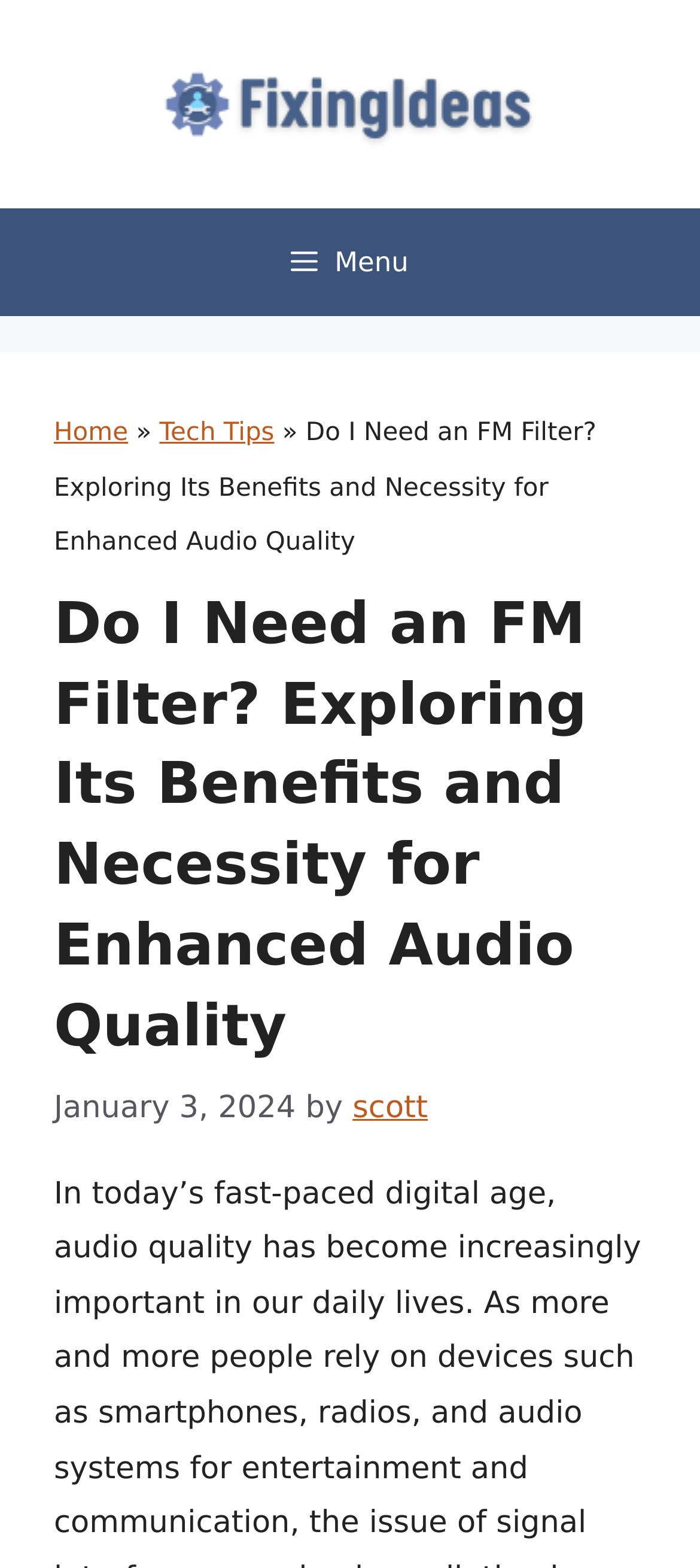Answer the following inquiry with a single word or phrase:
What is the primary navigation menu?

Menu